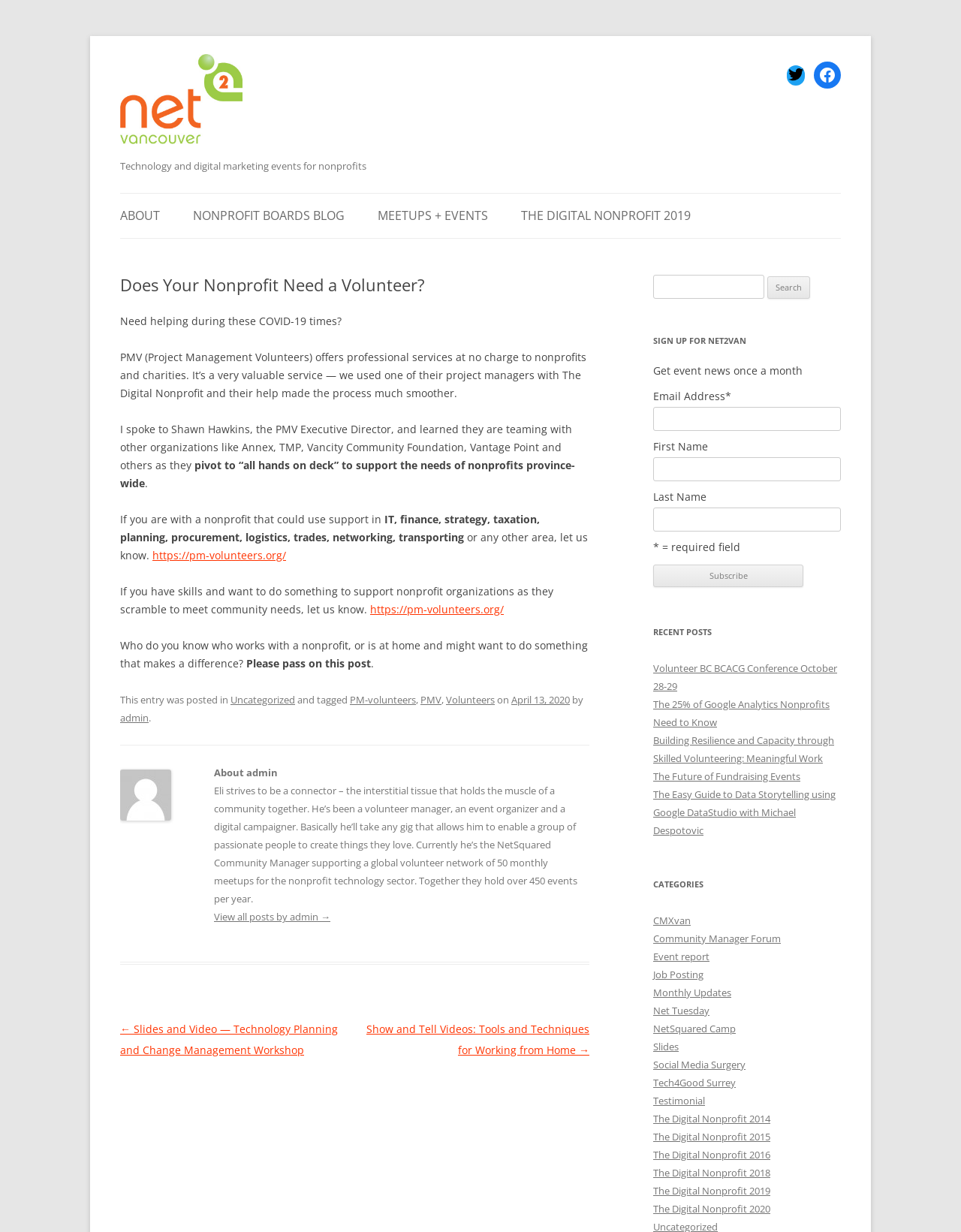Determine the main heading text of the webpage.

Does Your Nonprofit Need a Volunteer?